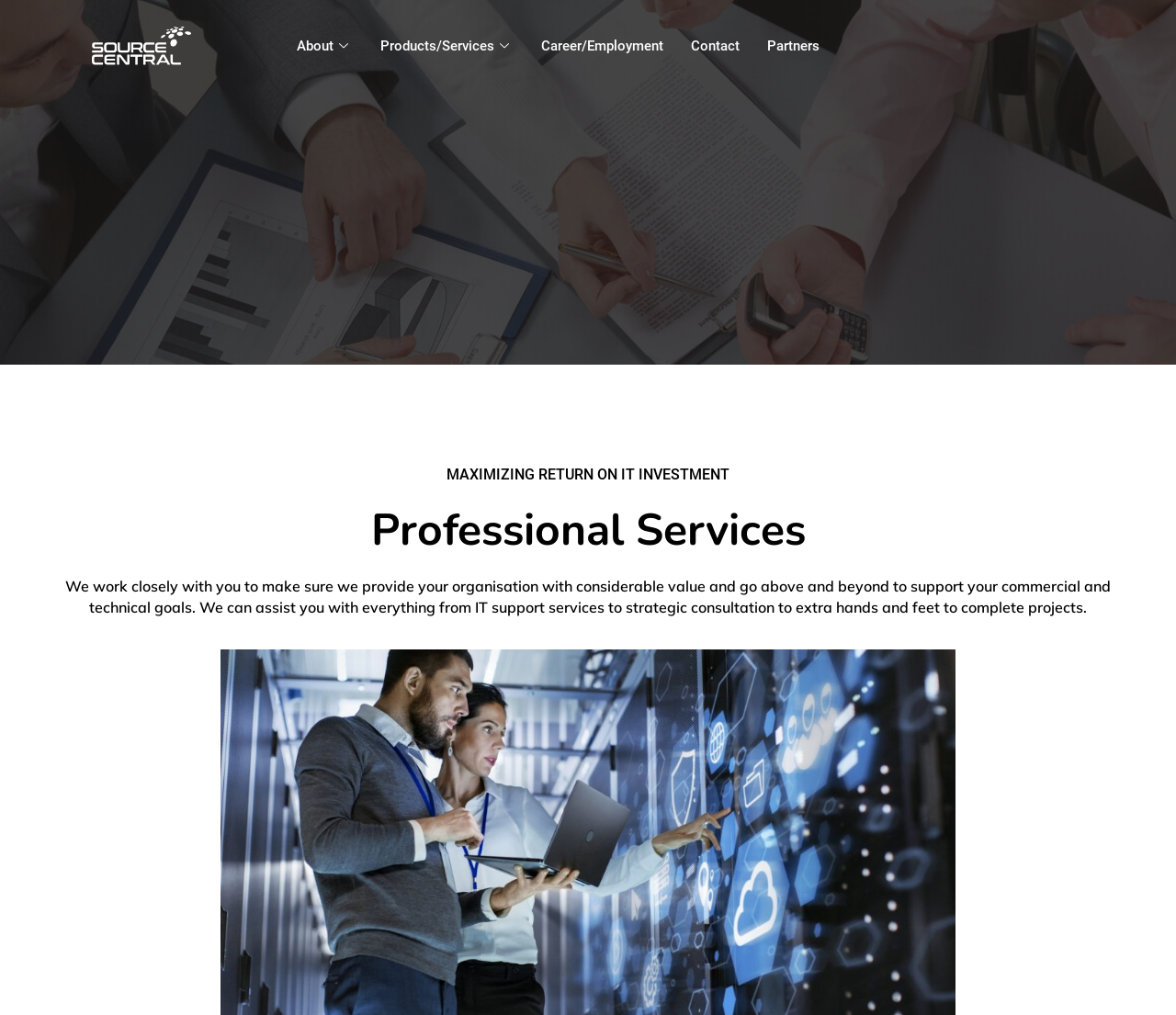Describe the entire webpage, focusing on both content and design.

The webpage is about IT support services provided by Source Central Partners in Australia. At the top, there are six links aligned horizontally, including "About", "Products/Services", "Career/Employment", "Contact", "Partners", and an empty link. 

Below these links, there is a prominent heading "MAXIMIZING RETURN ON IT INVESTMENT" that spans almost the entire width of the page. Underneath this heading, there is another heading "Professional Services" that is slightly smaller in size. 

Following the "Professional Services" heading, there is a paragraph of text that describes the services provided by Source Central Partners. The text explains that the company works closely with its clients to provide considerable value and support their commercial and technical goals. Within this paragraph, there is a link to "strategic consultation" that is embedded in the text. The paragraph continues to explain that the company can assist with everything from IT support services to extra hands and feet to complete projects.